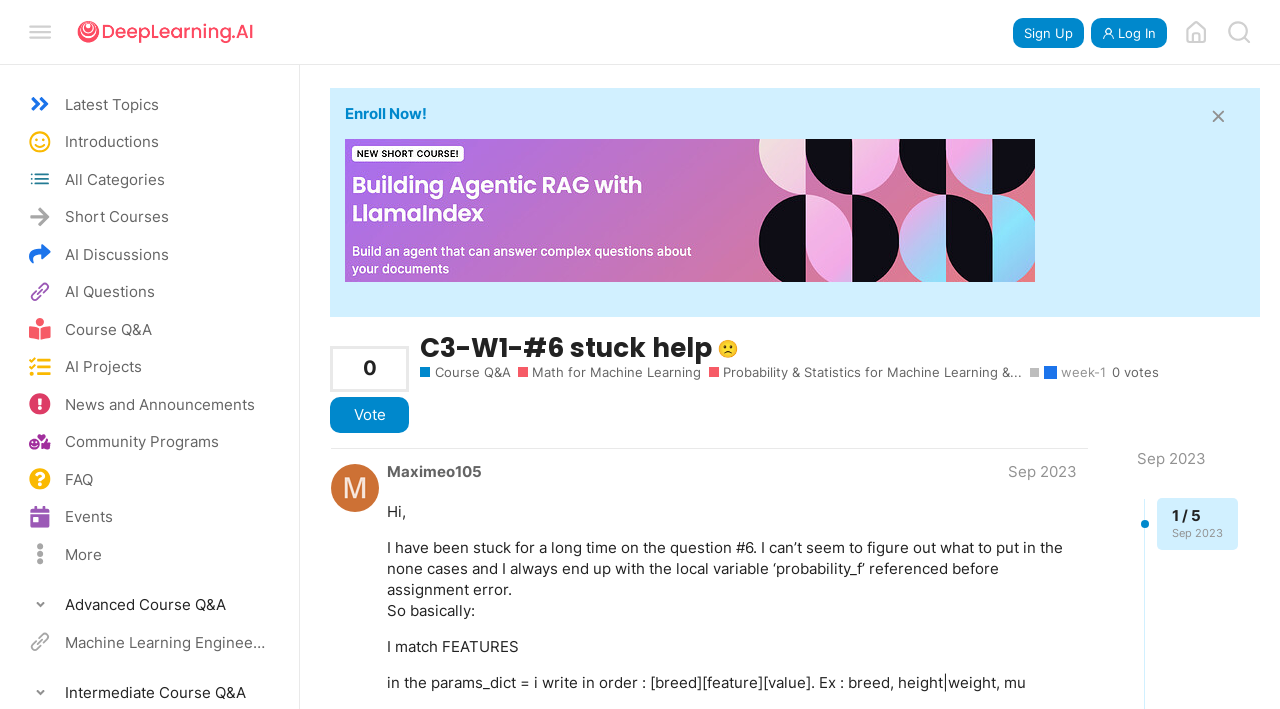Specify the bounding box coordinates of the element's region that should be clicked to achieve the following instruction: "View the 'Machine Learning Engineering for Production (MLOps) Specialization' course". The bounding box coordinates consist of four float numbers between 0 and 1, in the format [left, top, right, bottom].

[0.0, 0.88, 0.235, 0.932]